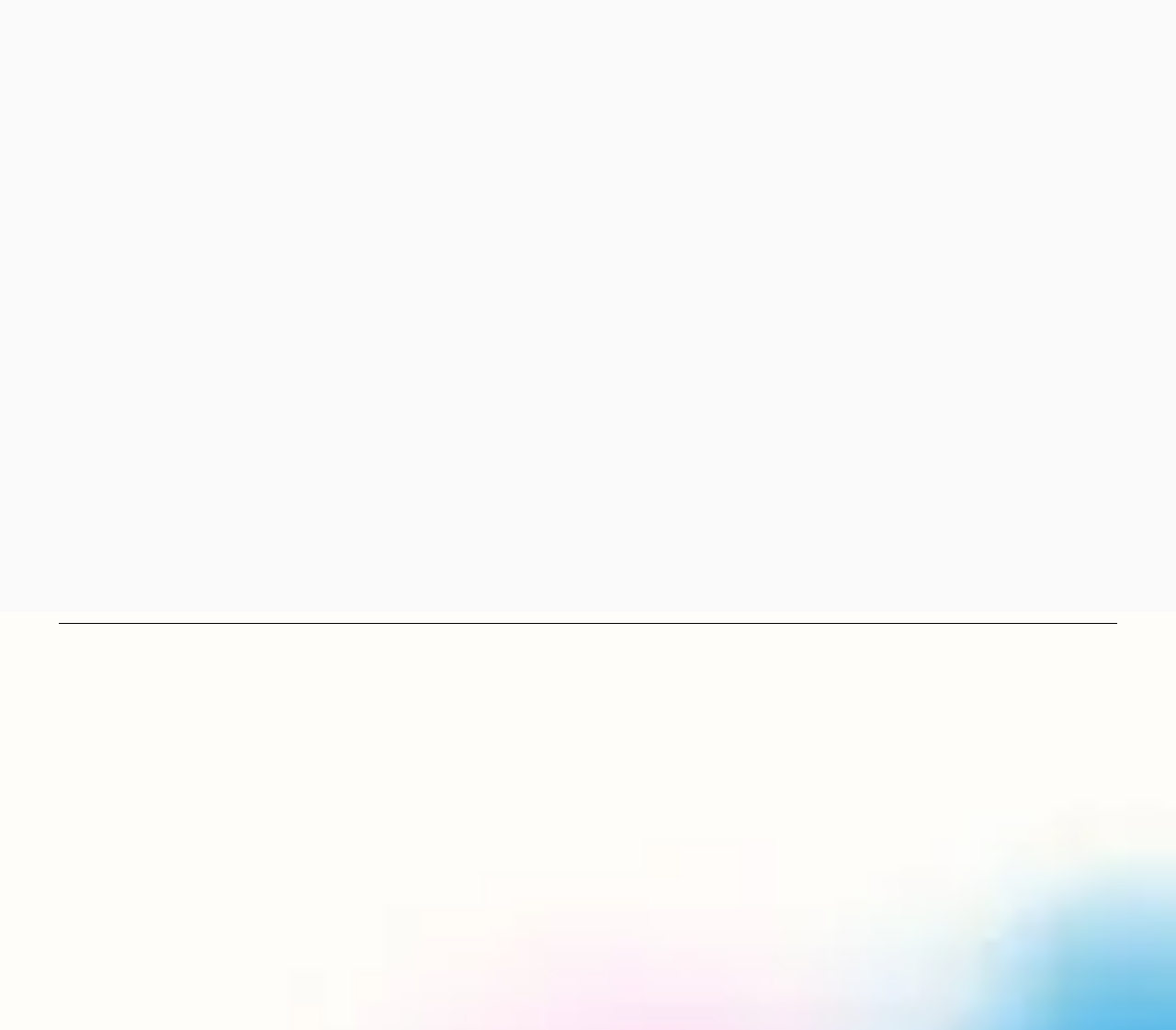Determine the bounding box for the described UI element: "CONTACT US".

[0.312, 0.799, 0.424, 0.819]